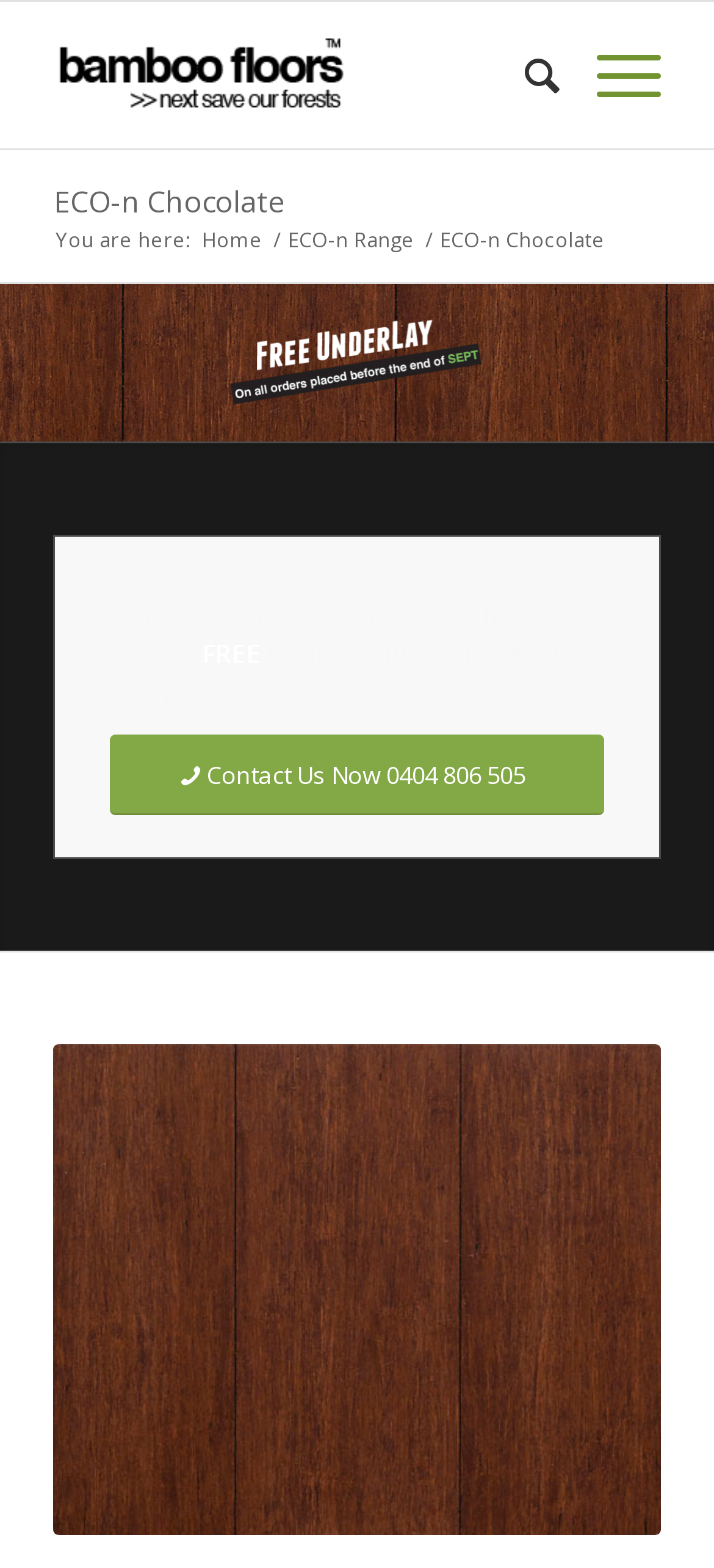Find the bounding box coordinates for the HTML element specified by: "Search".

[0.684, 0.001, 0.784, 0.095]